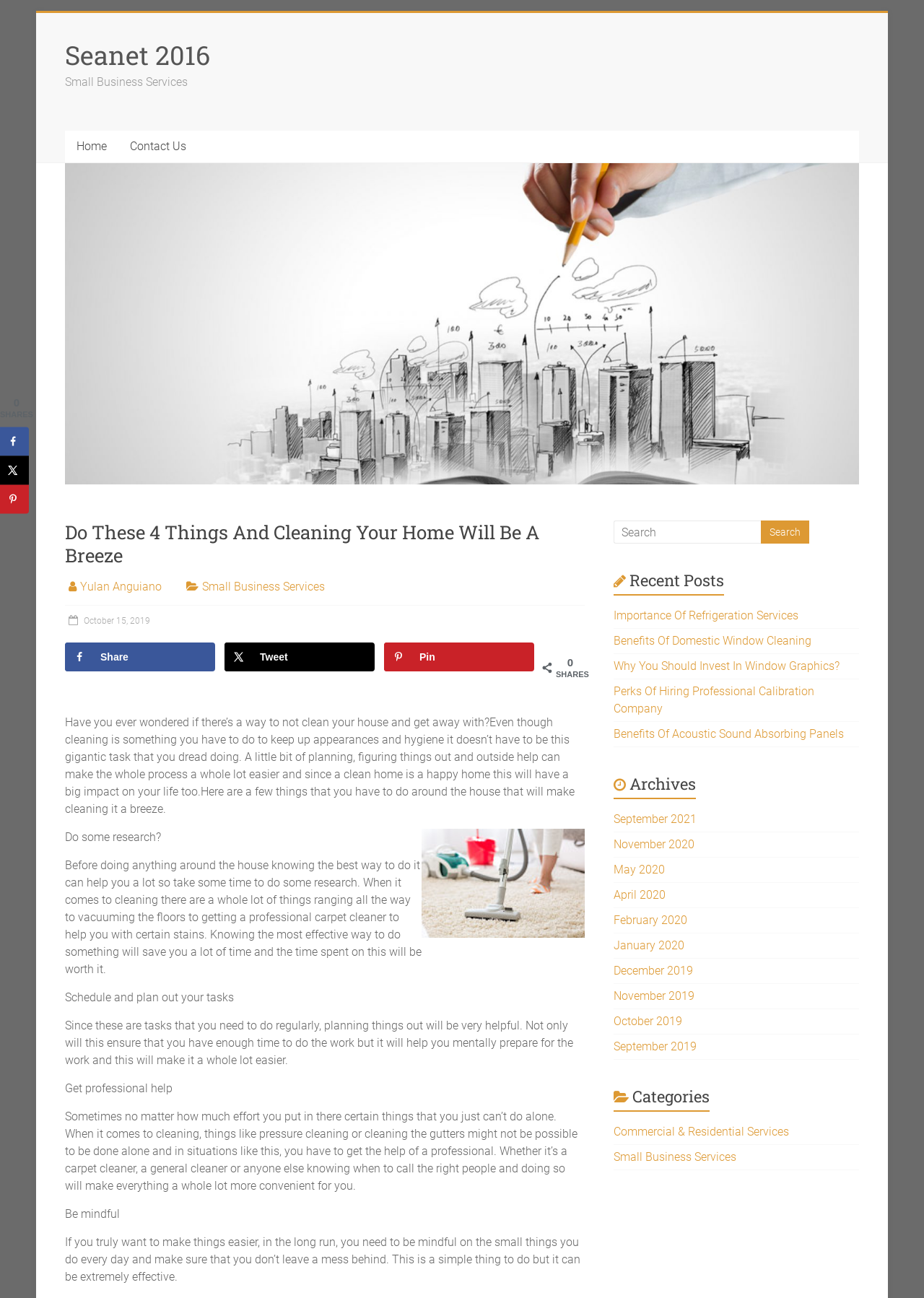Find and generate the main title of the webpage.

Do These 4 Things And Cleaning Your Home Will Be A Breeze